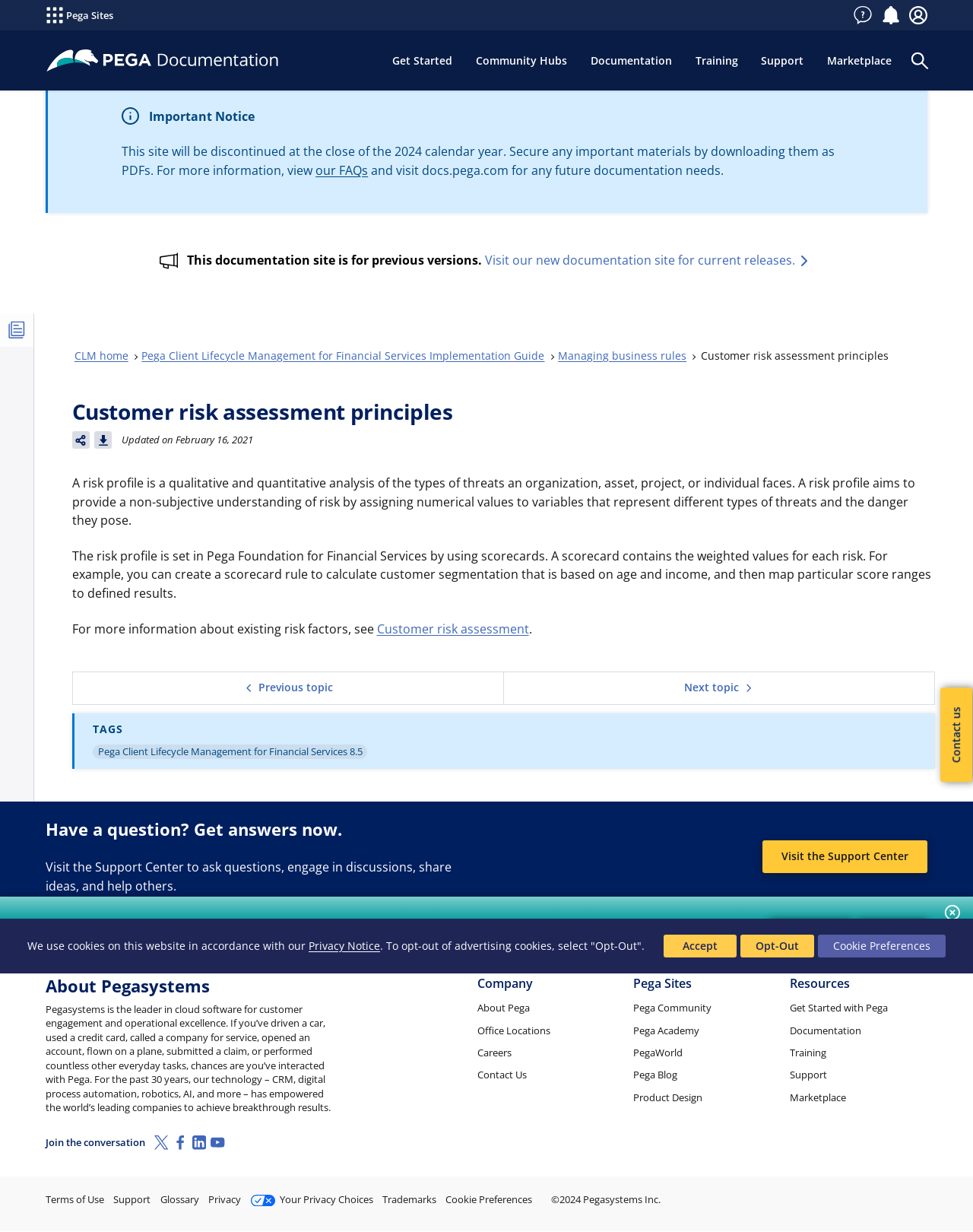Present a detailed account of what is displayed on the webpage.

This webpage is about customer risk assessment principles in Pega. At the top, there is a navigation bar with links to "Skip to main content", "Pega Documentation", and a search panel toggle button. Below the navigation bar, there are buttons for "Get Started", "Community Hubs", "Documentation", "Training", "Support", "Marketplace", "Pega Sites", "Log in", "Notifications", and "Contact".

The main content area has an important notice at the top, informing users that the site will be discontinued at the end of 2024 and providing instructions on how to secure important materials. Below the notice, there is a brief introduction to the documentation site, which is for previous versions.

The main content is divided into sections. The first section explains what a risk profile is, which is a qualitative and quantitative analysis of the types of threats an organization, asset, project, or individual faces. The second section describes how to set up a risk profile in Pega Foundation for Financial Services using scorecards.

There are links to related topics, such as "Customer risk assessment", and buttons to navigate to the previous or next topic. The page also has a section for tags, which includes a link to "Pega Client Lifecycle Management for Financial Services 8.5".

At the bottom of the page, there is a section asking if the user found the content helpful, with links to provide feedback. There is also a section encouraging users to visit the Support Center to ask questions, engage in discussions, and share ideas.

The footer of the page has links to various Pega resources, including "About Pegasystems", "Join the conversation" (with links to social media platforms), "Company" (with links to about Pega, office locations, careers, and contact us), "Pega Sites" (with links to Pega Community, Pega Academy, PegaWorld, and Pega Blog), and "Resources" (with links to get started with Pega, documentation, training, and more).